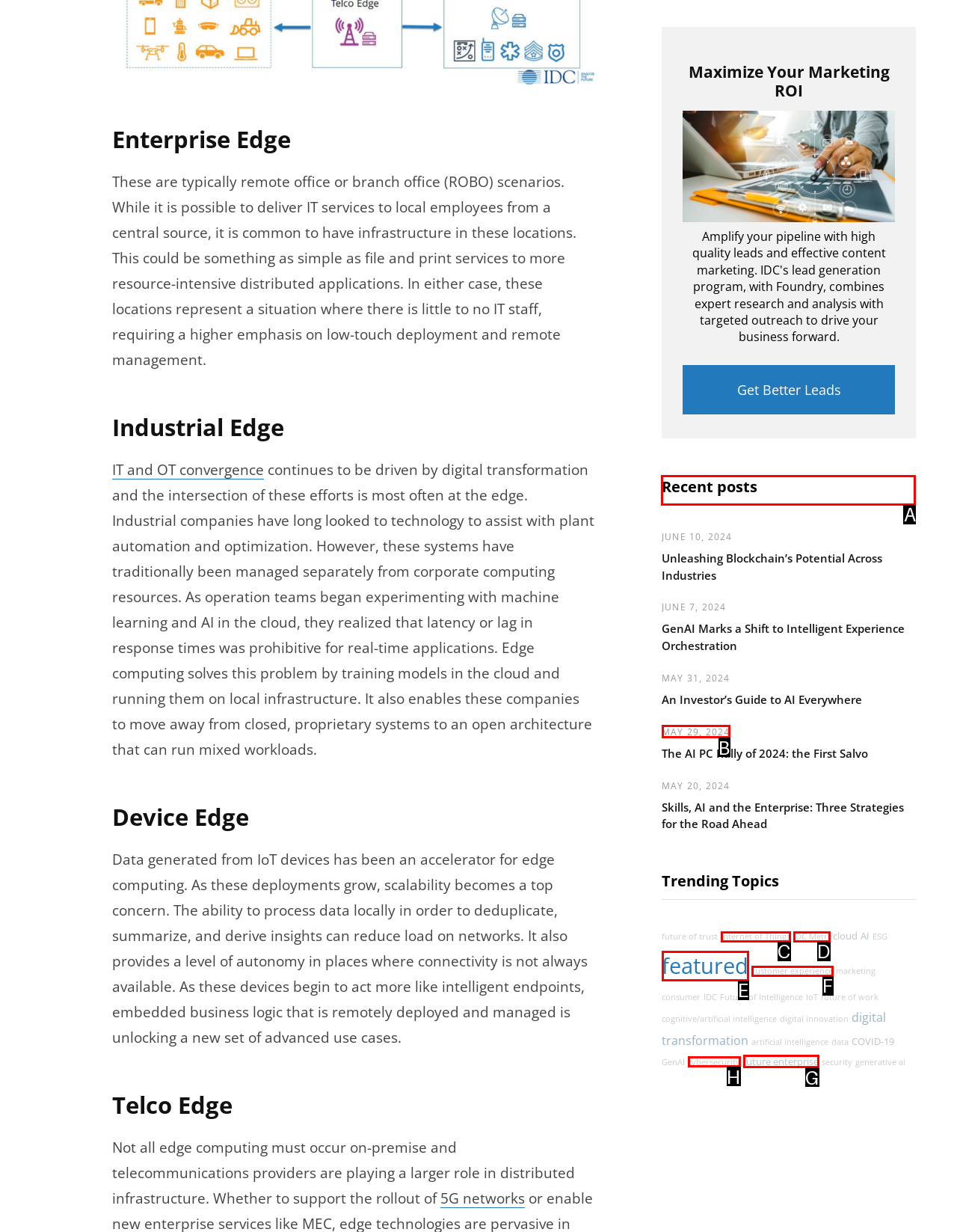Please indicate which HTML element to click in order to fulfill the following task: View 'Recent posts' Respond with the letter of the chosen option.

A